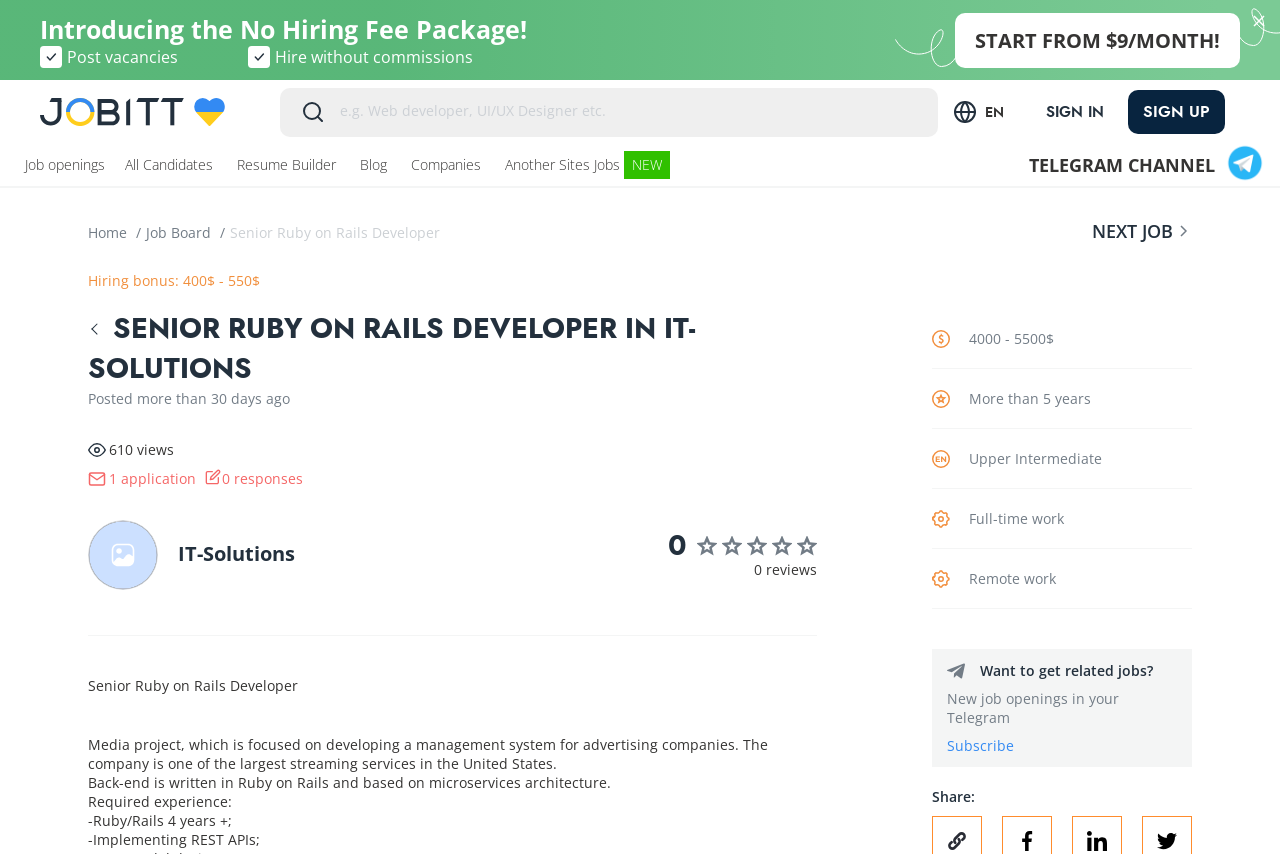Find the bounding box coordinates of the UI element according to this description: "Subscribe".

[0.74, 0.862, 0.792, 0.884]